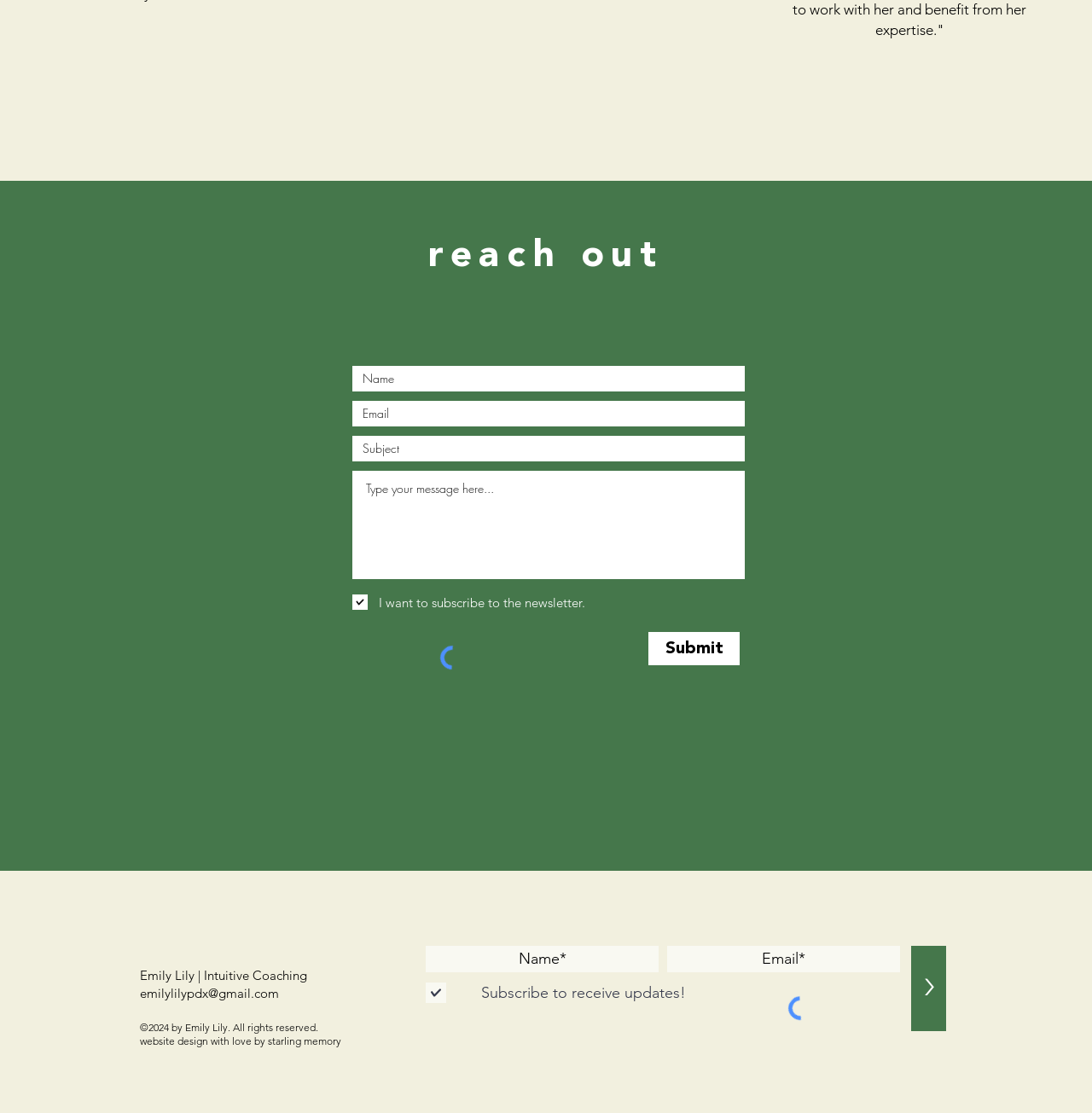Identify the bounding box for the UI element specified in this description: "emilylilypdx@gmail.com". The coordinates must be four float numbers between 0 and 1, formatted as [left, top, right, bottom].

[0.128, 0.885, 0.255, 0.899]